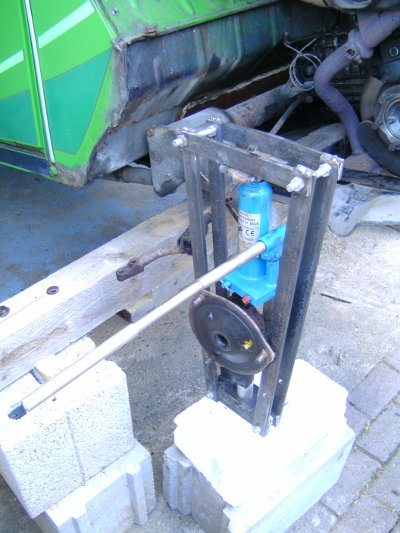Answer succinctly with a single word or phrase:
What is the purpose of the rotating pulley?

Facilitate repairs